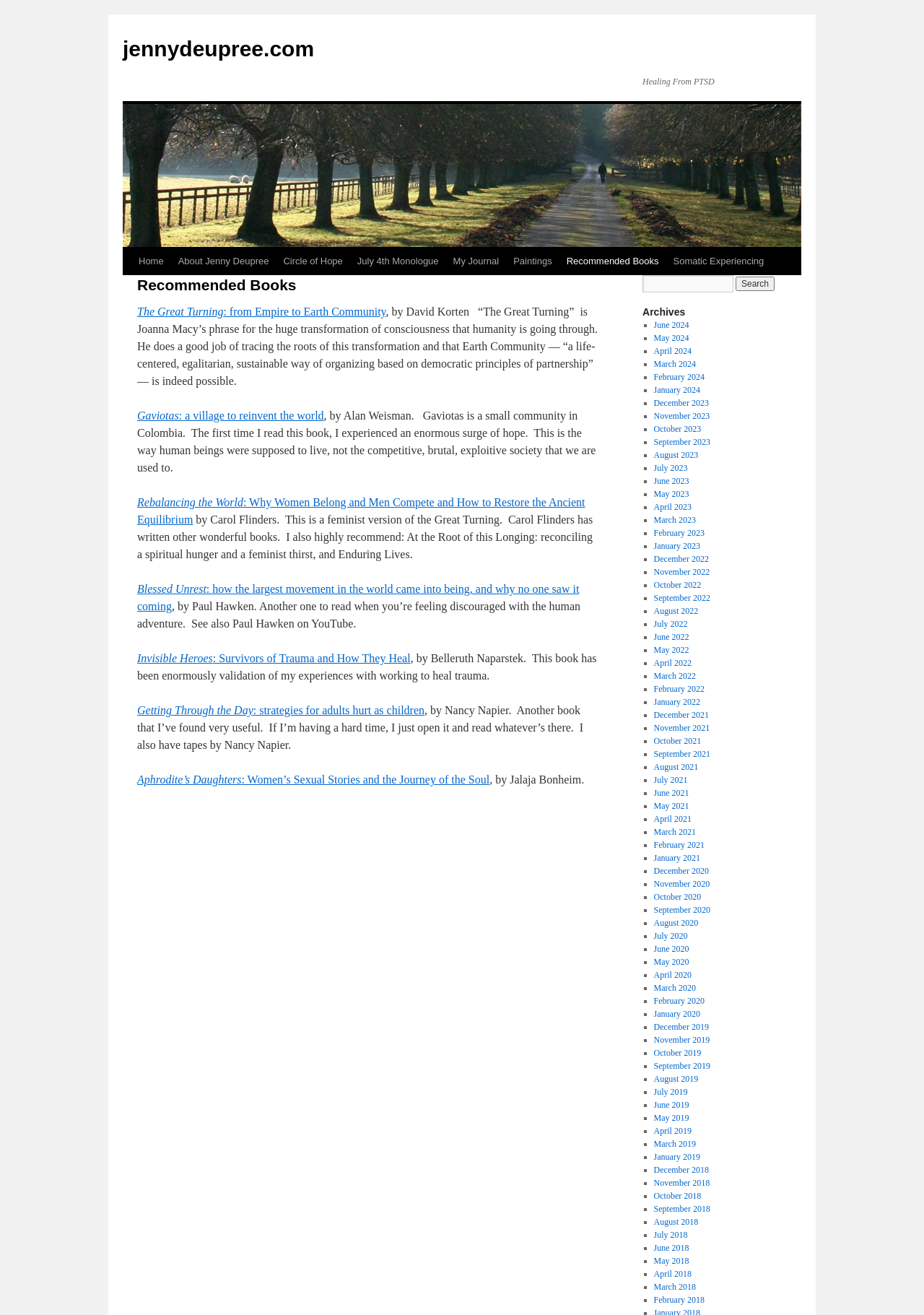Please answer the following question as detailed as possible based on the image: 
What is the purpose of the search box?

The search box is located in the top-right corner of the webpage, and it is likely used to search for specific content within the website, such as articles or books.